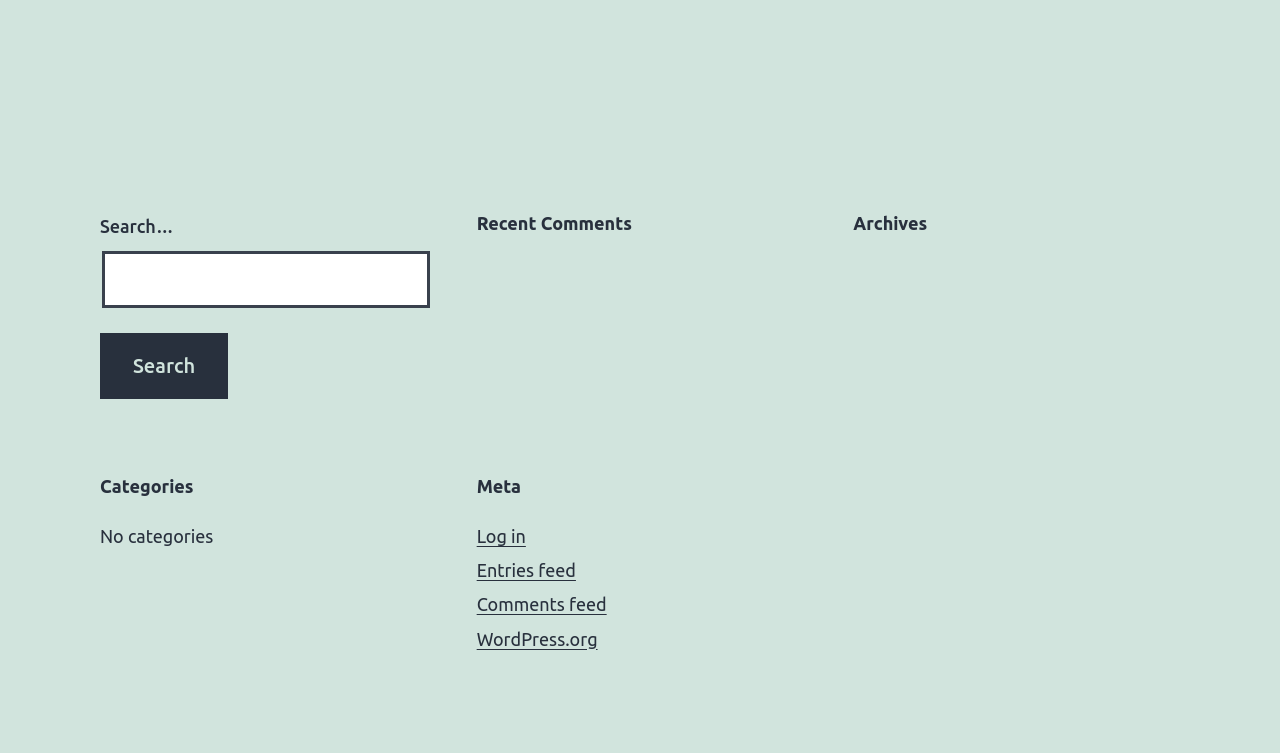Respond with a single word or phrase to the following question: What is the first action a user can take in the 'Meta' section?

Log in